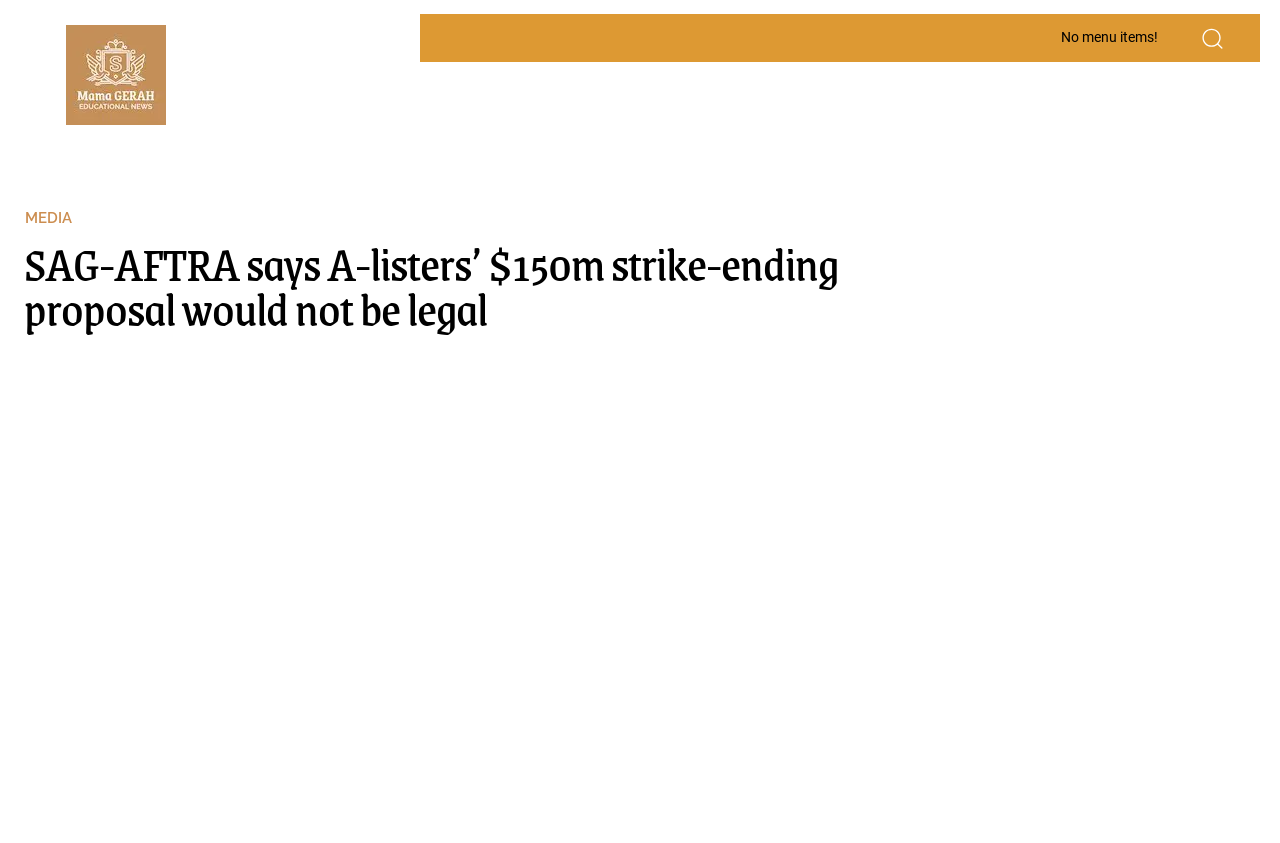What is the purpose of the button on the top right?
Look at the screenshot and give a one-word or phrase answer.

Search